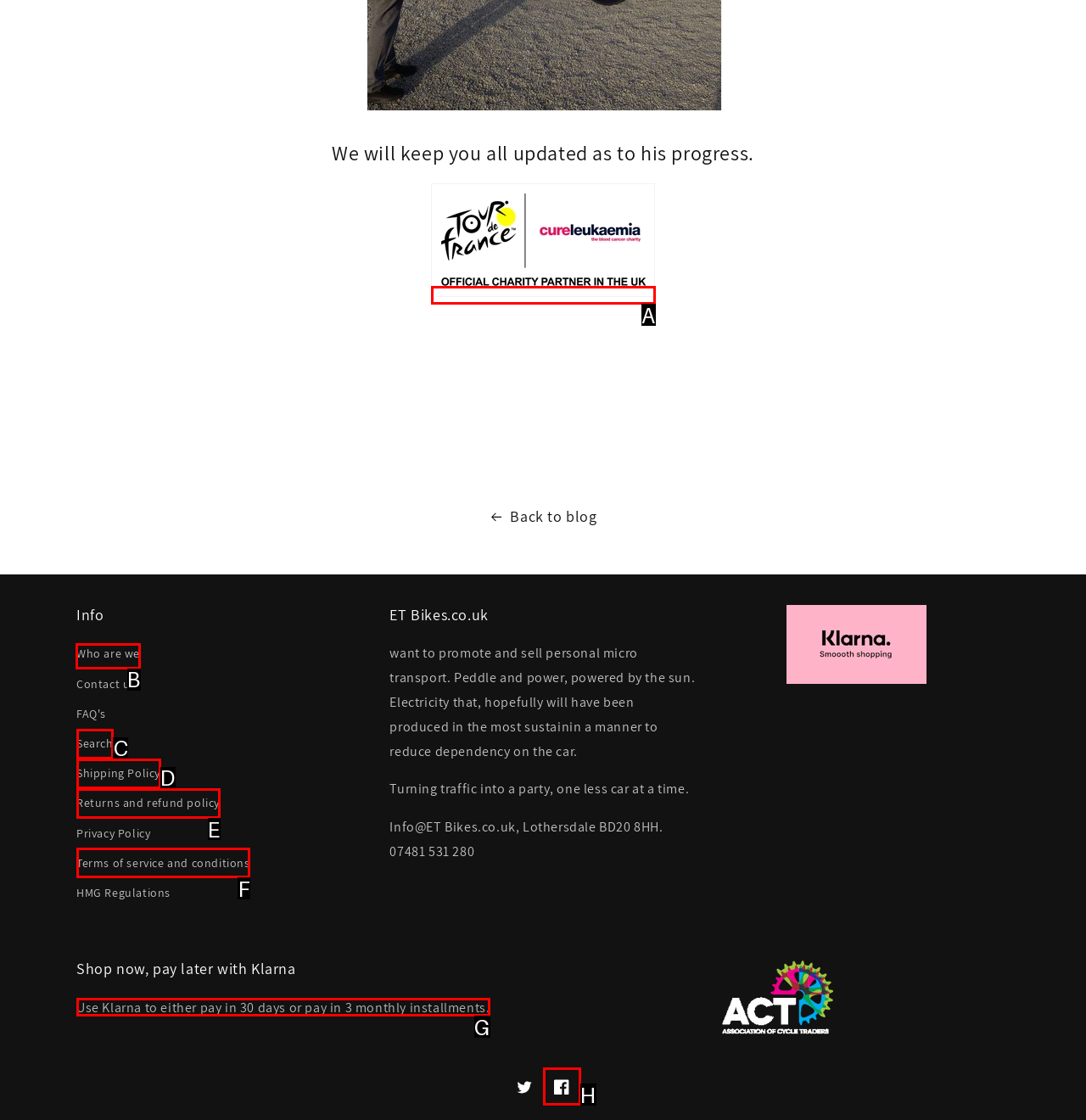For the task: View 'Who are we', tell me the letter of the option you should click. Answer with the letter alone.

B